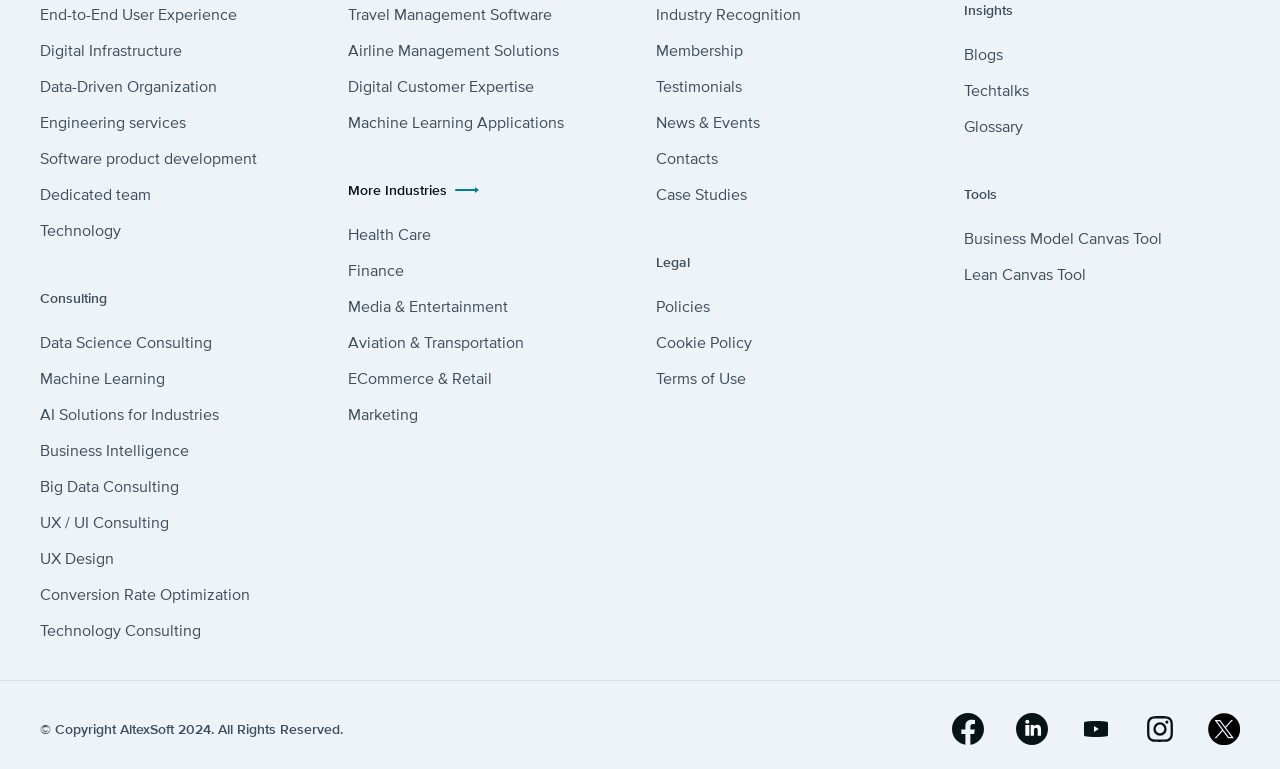Answer the question using only a single word or phrase: 
What is the last link on the webpage?

twitter